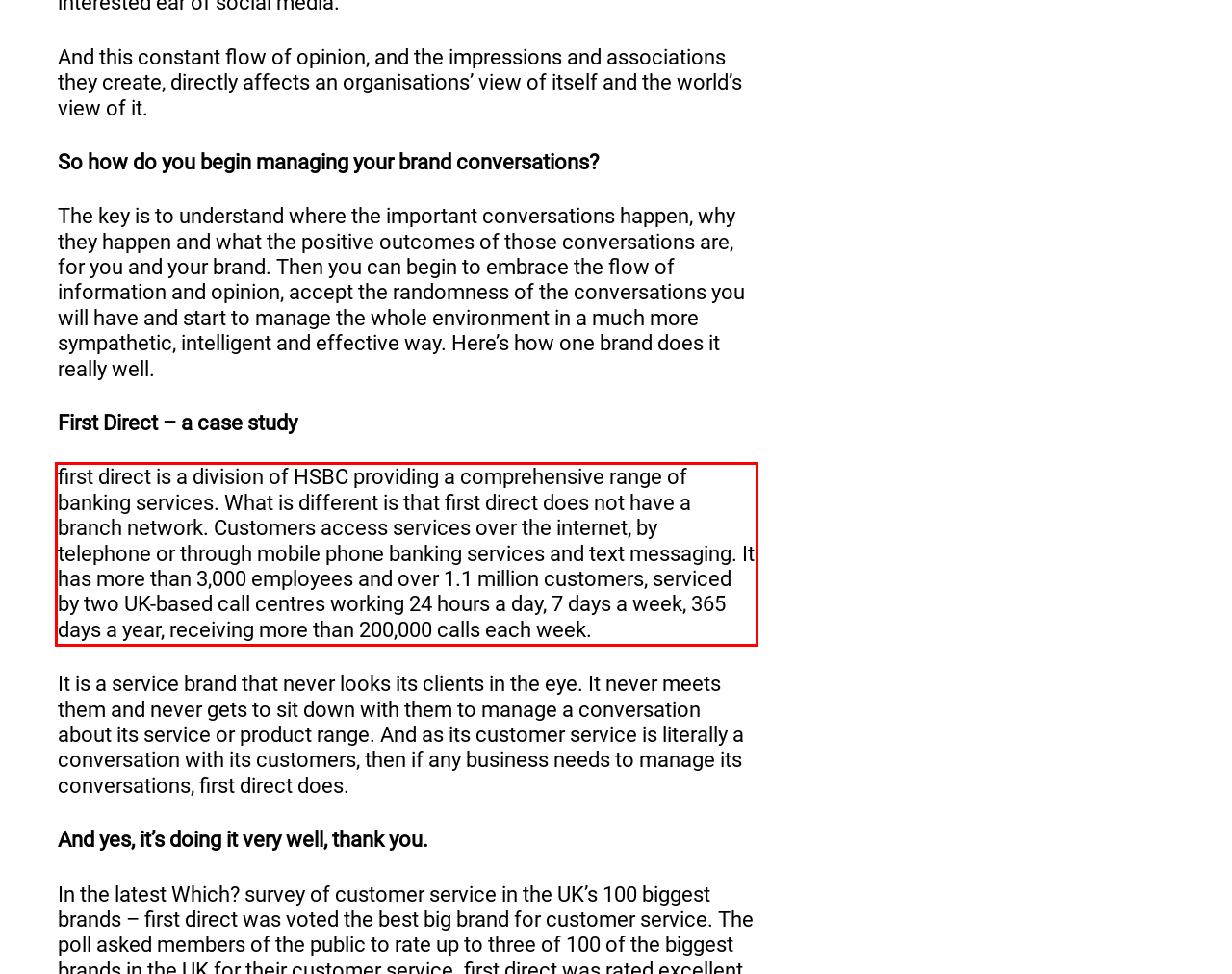Given a screenshot of a webpage with a red bounding box, please identify and retrieve the text inside the red rectangle.

first direct is a division of HSBC providing a comprehensive range of banking services. What is different is that first direct does not have a branch network. Customers access services over the internet, by telephone or through mobile phone banking services and text messaging. It has more than 3,000 employees and over 1.1 million customers, serviced by two UK-based call centres working 24 hours a day, 7 days a week, 365 days a year, receiving more than 200,000 calls each week.